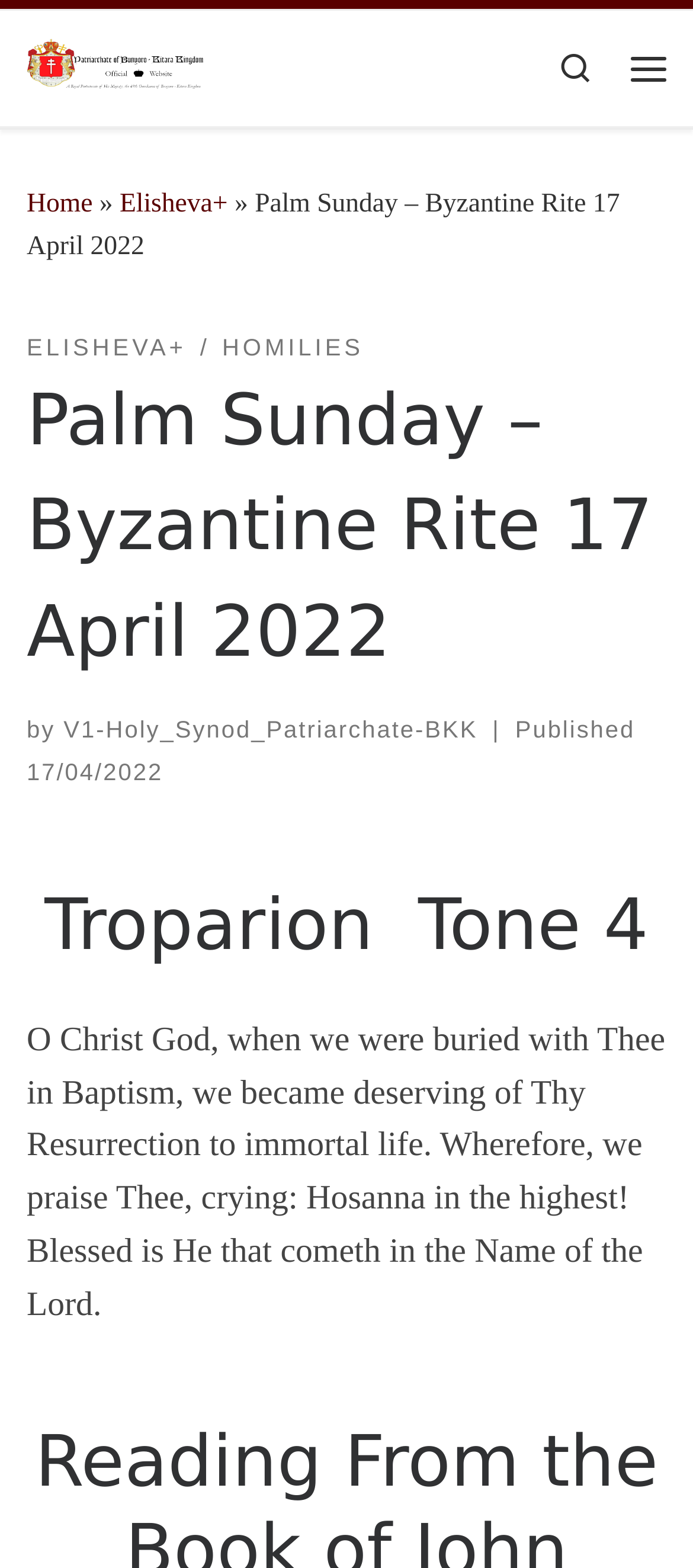Identify the bounding box for the UI element that is described as follows: "Homilies".

[0.32, 0.208, 0.525, 0.235]